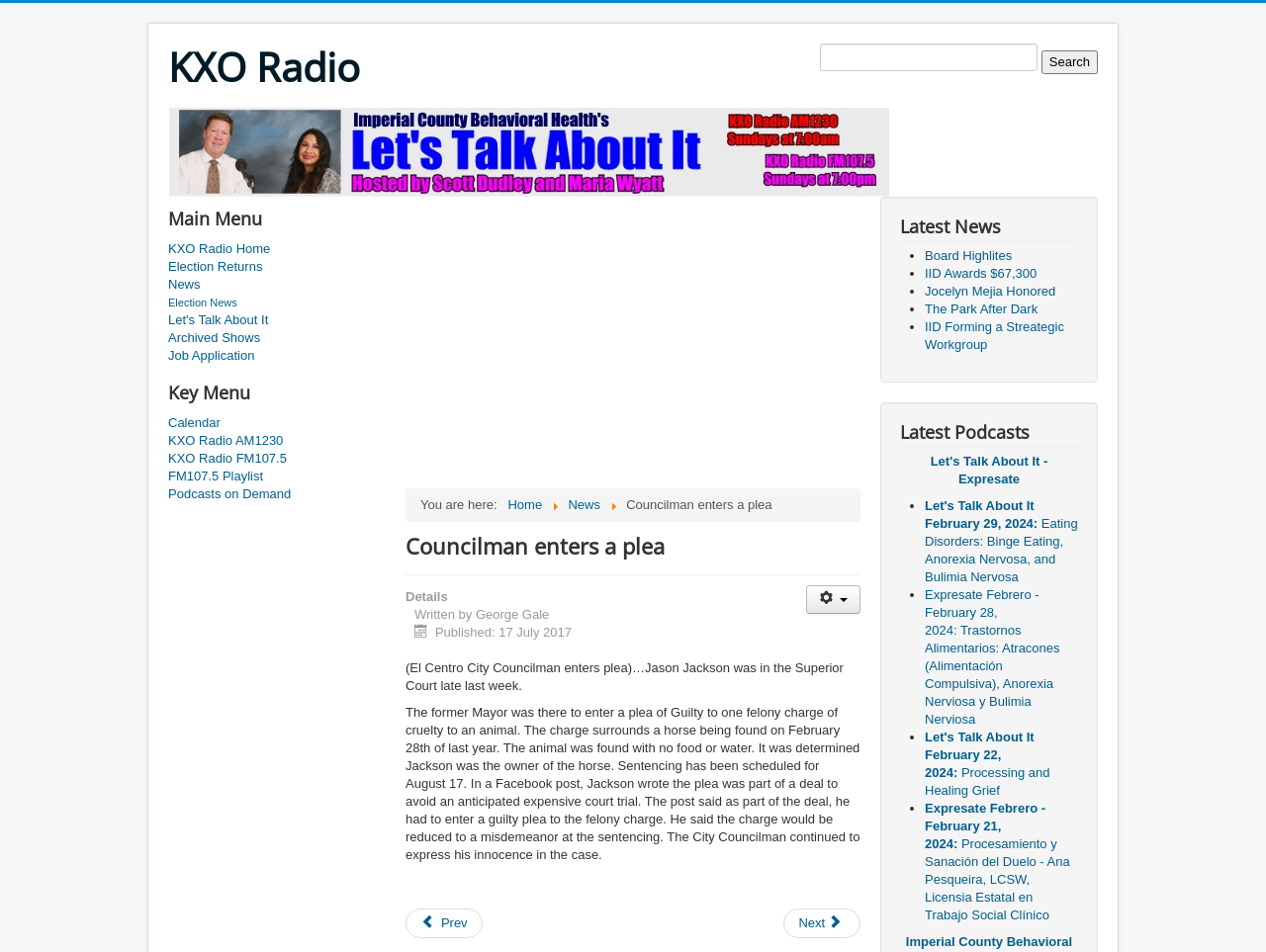Answer the question using only a single word or phrase: 
What is the name of the radio station?

KXO Radio